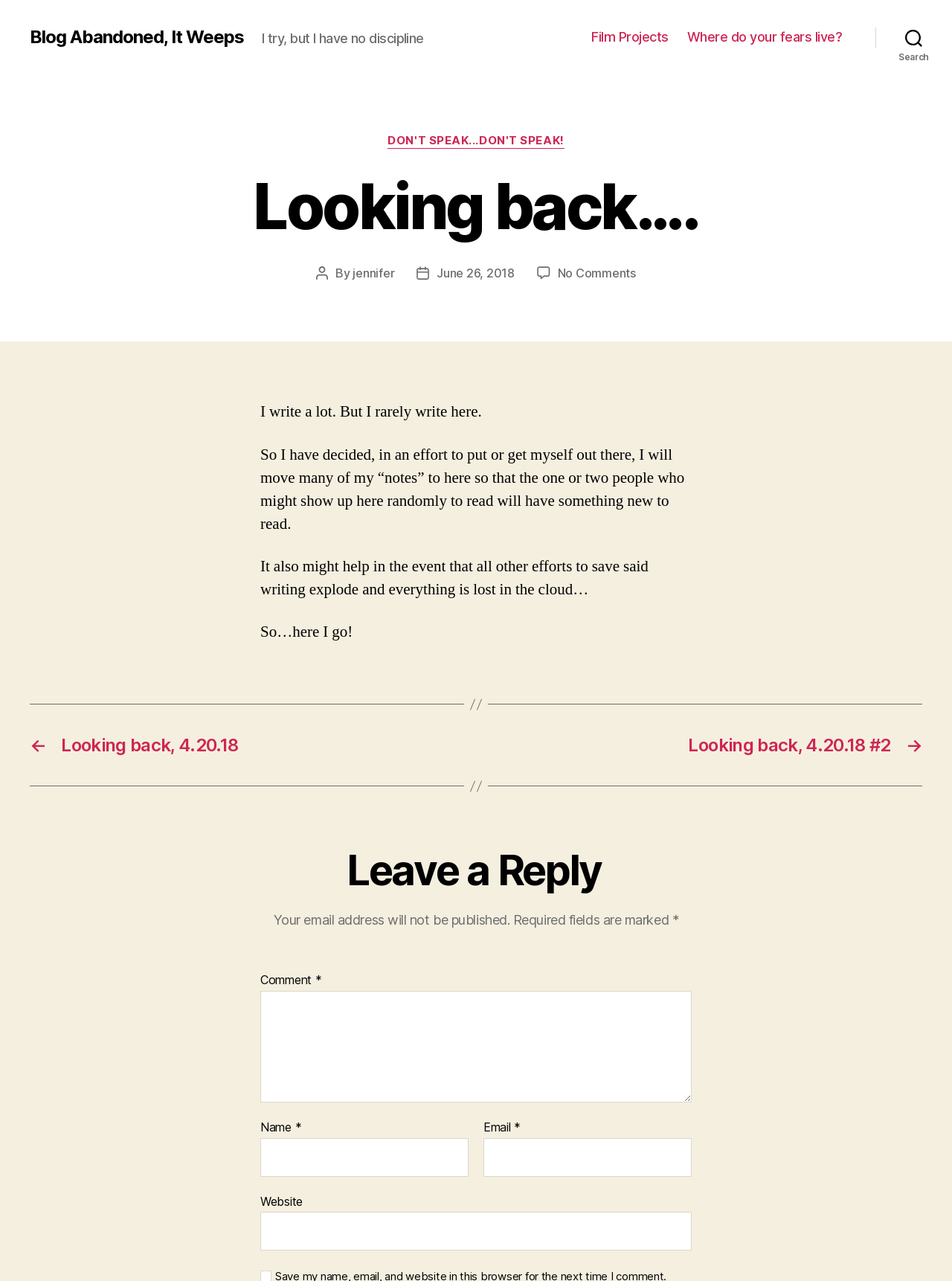Locate the bounding box coordinates of the clickable region necessary to complete the following instruction: "Write a comment". Provide the coordinates in the format of four float numbers between 0 and 1, i.e., [left, top, right, bottom].

[0.273, 0.774, 0.727, 0.861]